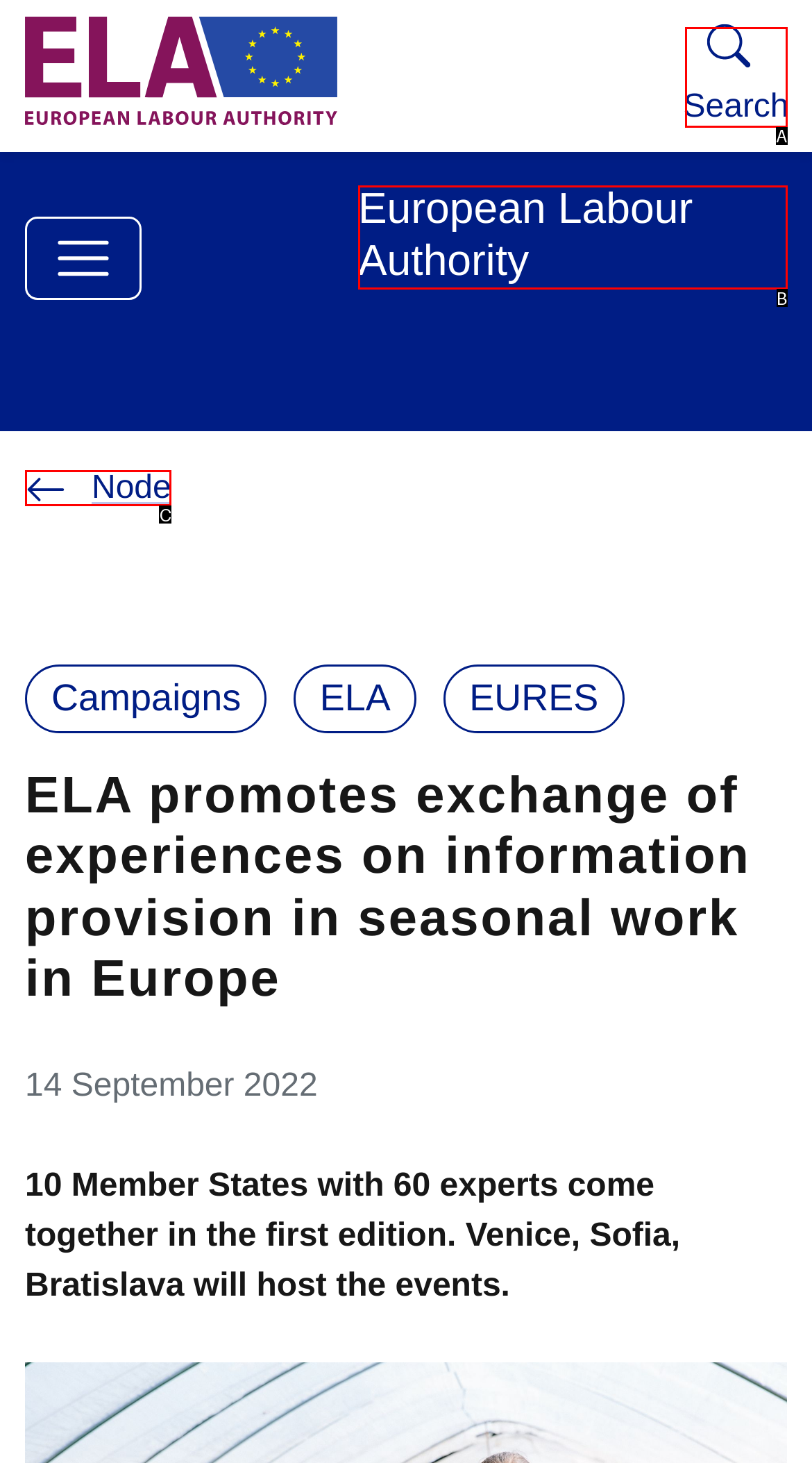Based on the provided element description: Node, identify the best matching HTML element. Respond with the corresponding letter from the options shown.

C